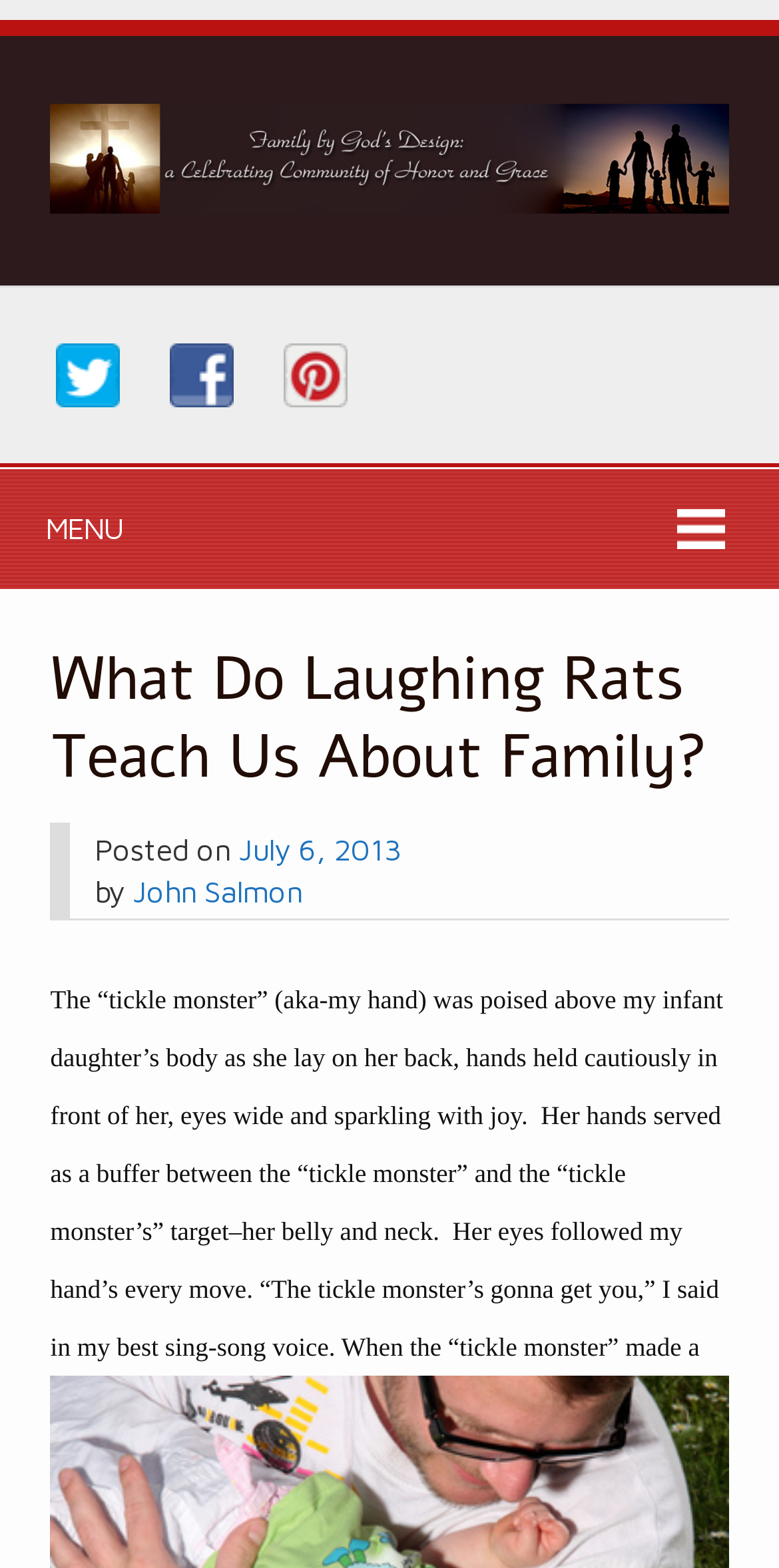Create an in-depth description of the webpage, covering main sections.

The webpage is about an article titled "What Do Laughing Rats Teach Us About Family? | Family by God's Design". At the top left corner, there is a logo link with an accompanying image. Next to the logo, there are three social media icons: Twitter, Facebook, and Pinterest.

Below the social media icons, there is a heading that says "MENU". Under the "MENU" heading, there is a subheading with the same title as the webpage. Below the title, there is a section that displays the article's metadata, including the posting date "July 6, 2013" and the author's name "John Salmon".

The main content of the article starts below the metadata section. The article begins with a descriptive paragraph that talks about the author's interaction with their infant daughter, using a playful scenario to illustrate a point about family. The text is written in a conversational tone and includes vivid descriptions of the scene.